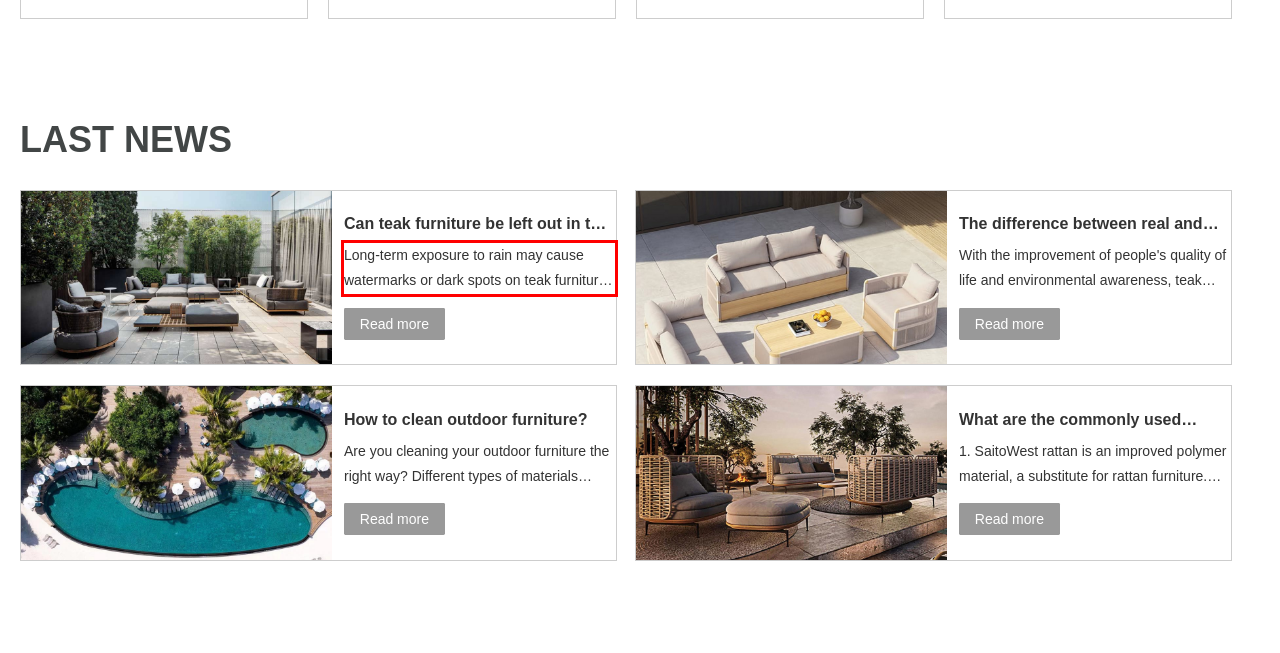Please identify and extract the text from the UI element that is surrounded by a red bounding box in the provided webpage screenshot.

Long-term exposure to rain may cause watermarks or dark spots on teak furniture. Although these will gradually disappear over time, they will still affect the appearance of the furniture....